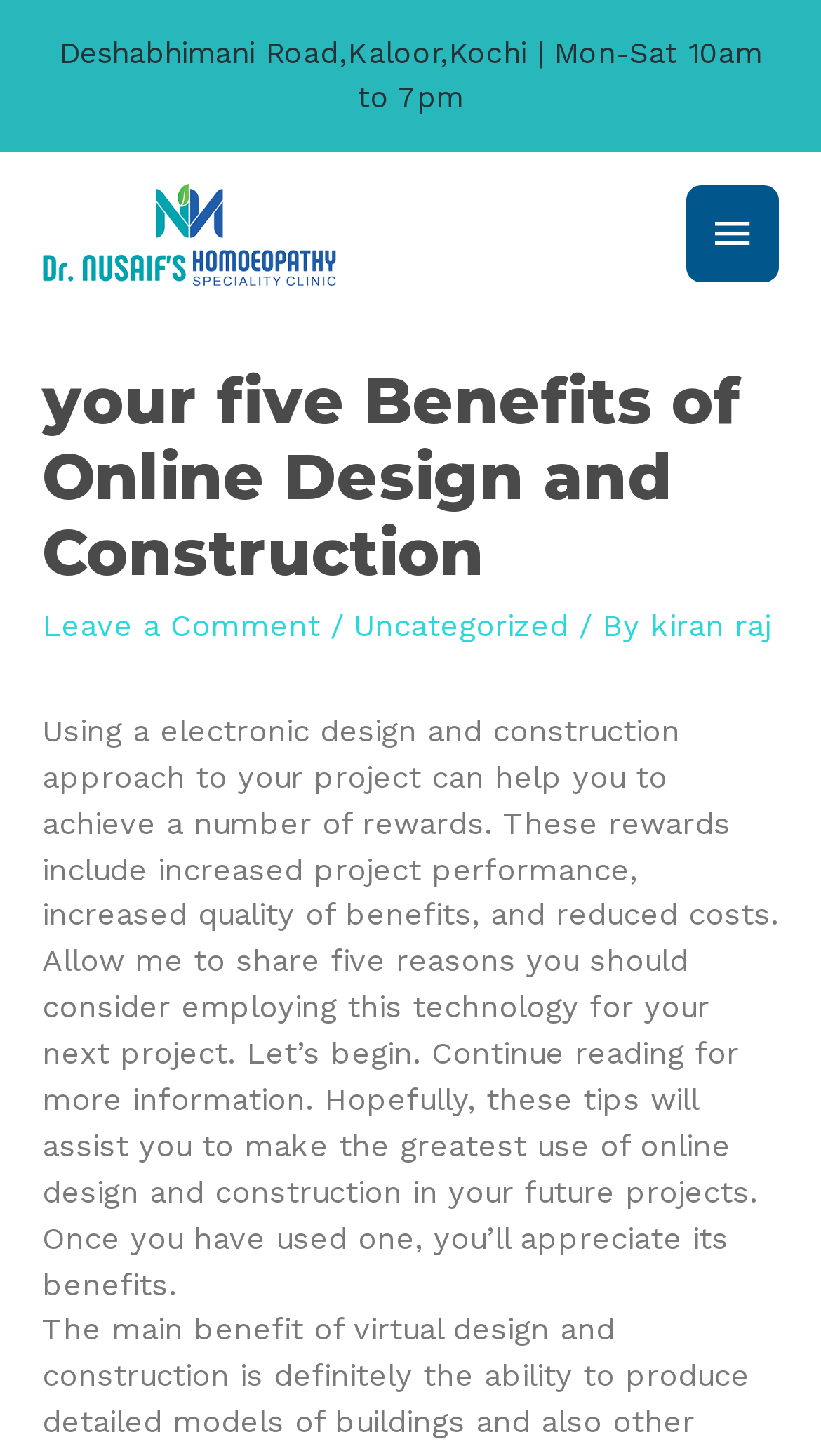What is the purpose of the article?
Please elaborate on the answer to the question with detailed information.

The purpose of the article can be inferred from the content, which aims to share the benefits of using online design and construction approach in projects, and to assist readers in making the most of this technology in their future projects.